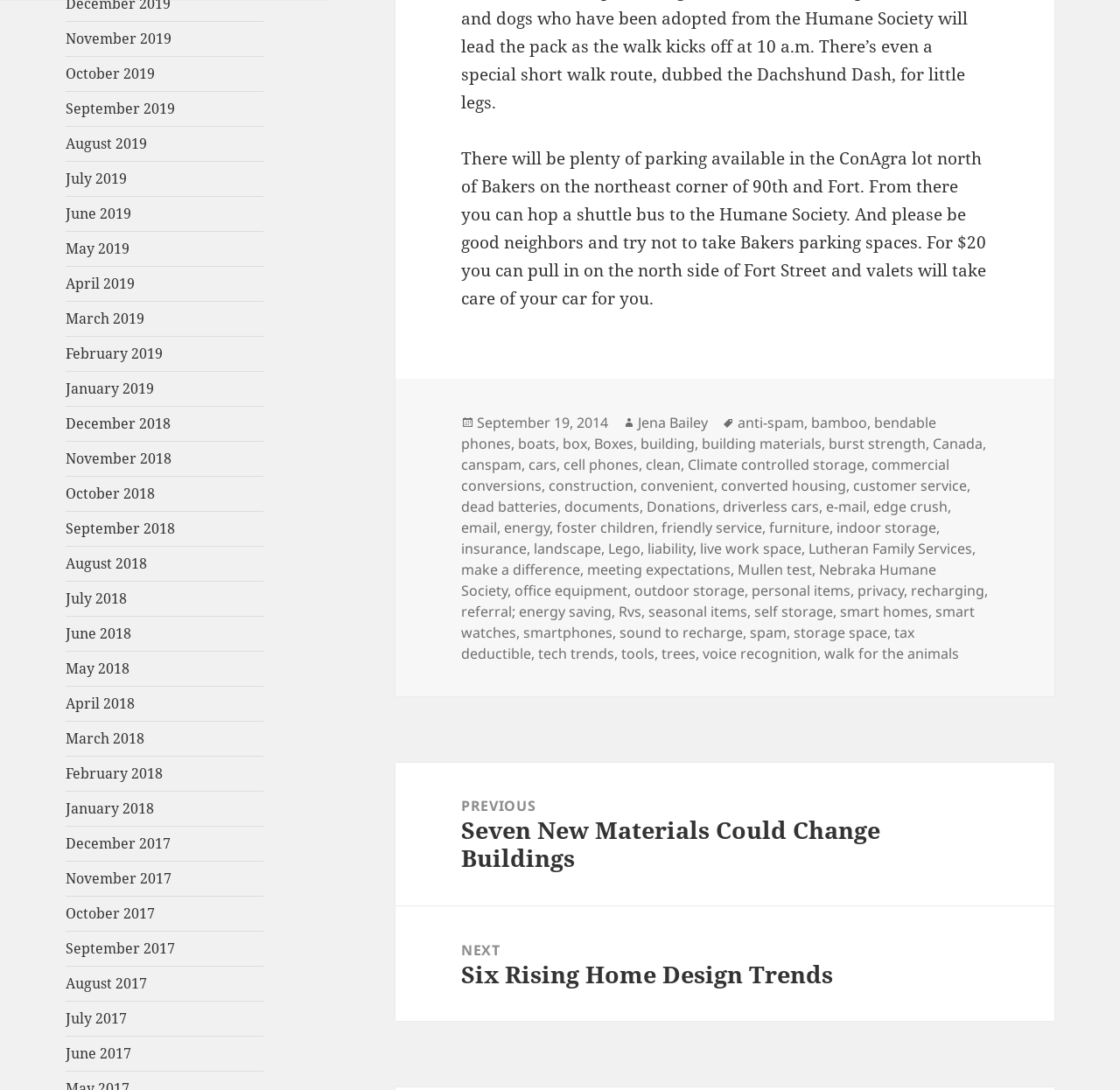What is the parking instruction for the event?
Provide a detailed and well-explained answer to the question.

The instruction is to park in the ConAgra lot north of Bakers on the northeast corner of 90th and Fort, and then take a shuttle bus to the Humane Society.